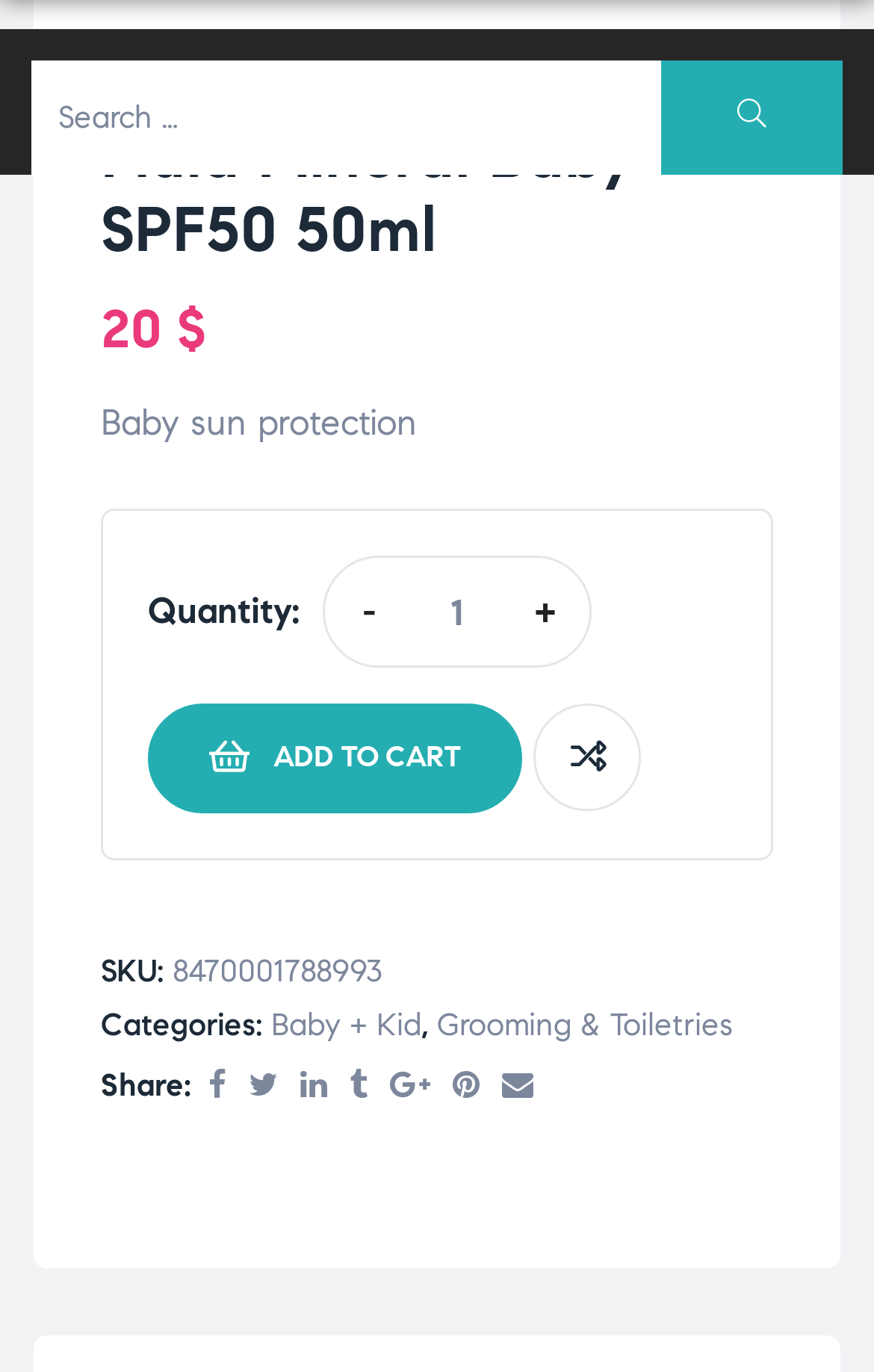What is the price of the product?
Look at the image and provide a short answer using one word or a phrase.

$20